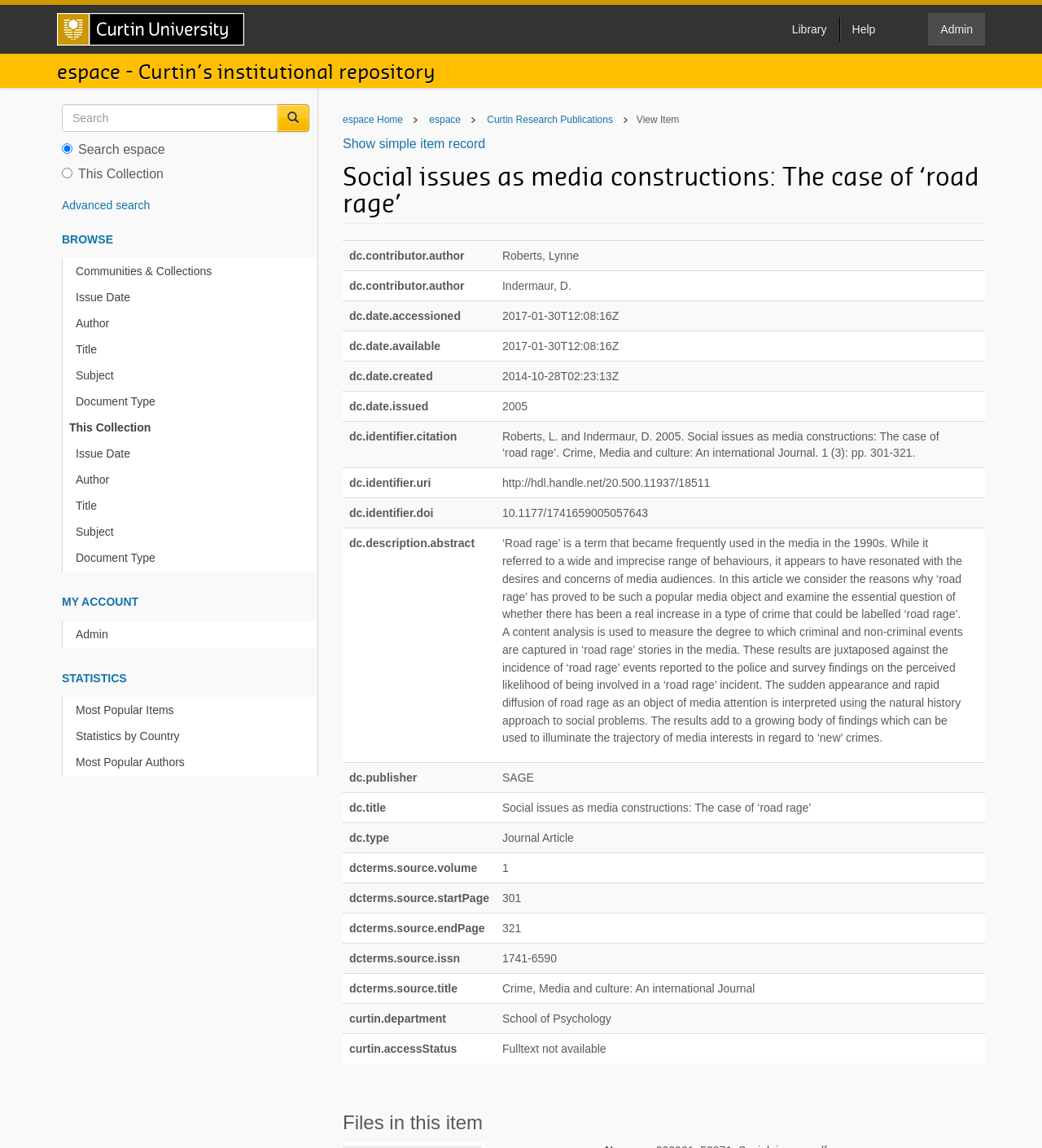Please identify the bounding box coordinates of the element's region that I should click in order to complete the following instruction: "Go to Curtin University Homepage". The bounding box coordinates consist of four float numbers between 0 and 1, i.e., [left, top, right, bottom].

[0.043, 0.004, 0.246, 0.047]